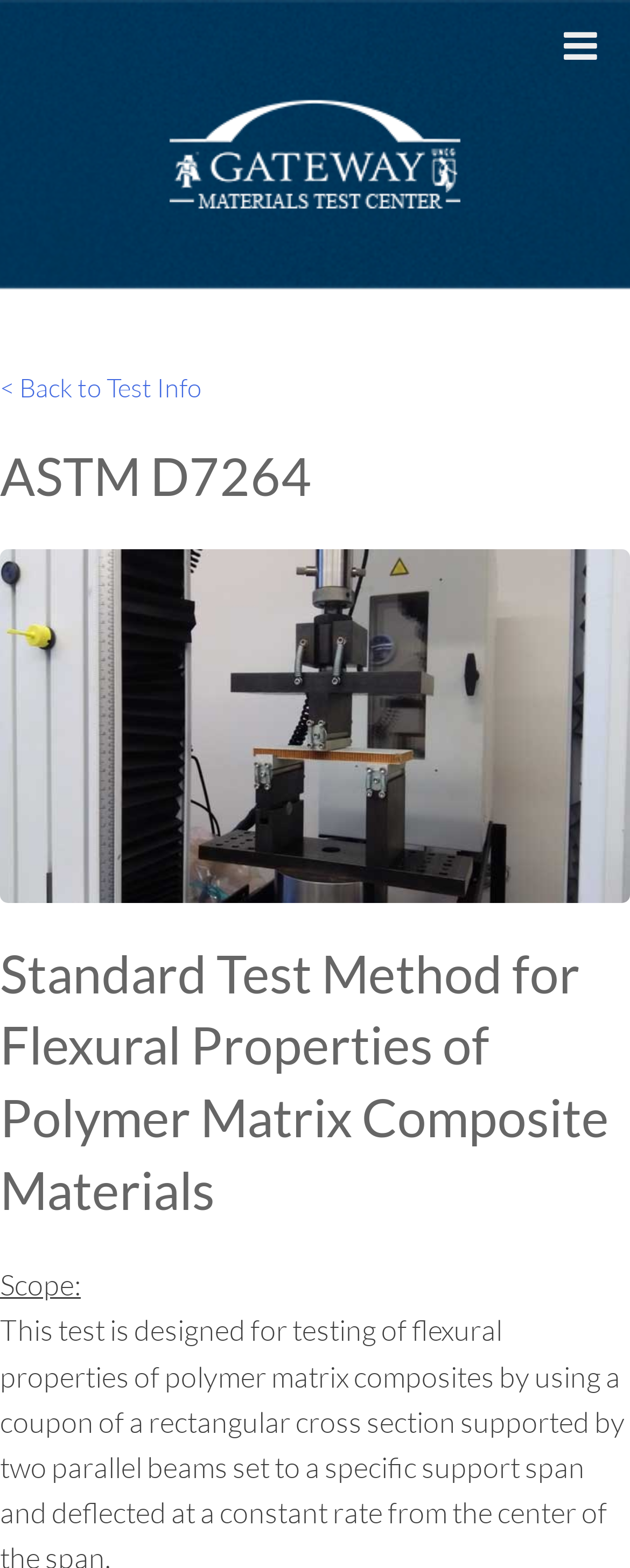Please specify the bounding box coordinates in the format (top-left x, top-left y, bottom-right x, bottom-right y), with values ranging from 0 to 1. Identify the bounding box for the UI component described as follows: aria-label="Toggle Menu"

[0.844, 0.0, 1.0, 0.058]